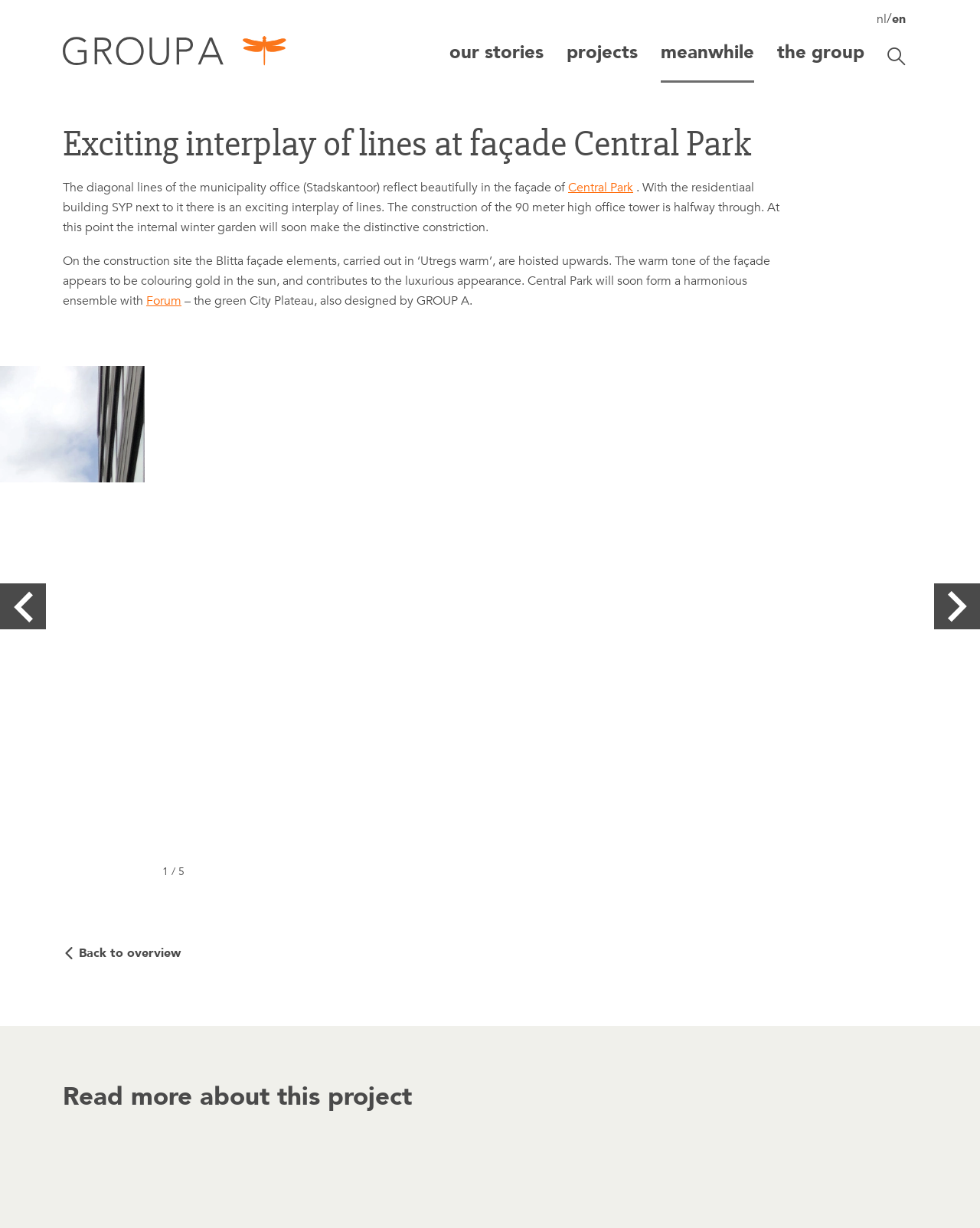Determine the bounding box coordinates of the target area to click to execute the following instruction: "Read more about Central Park."

[0.58, 0.146, 0.646, 0.16]